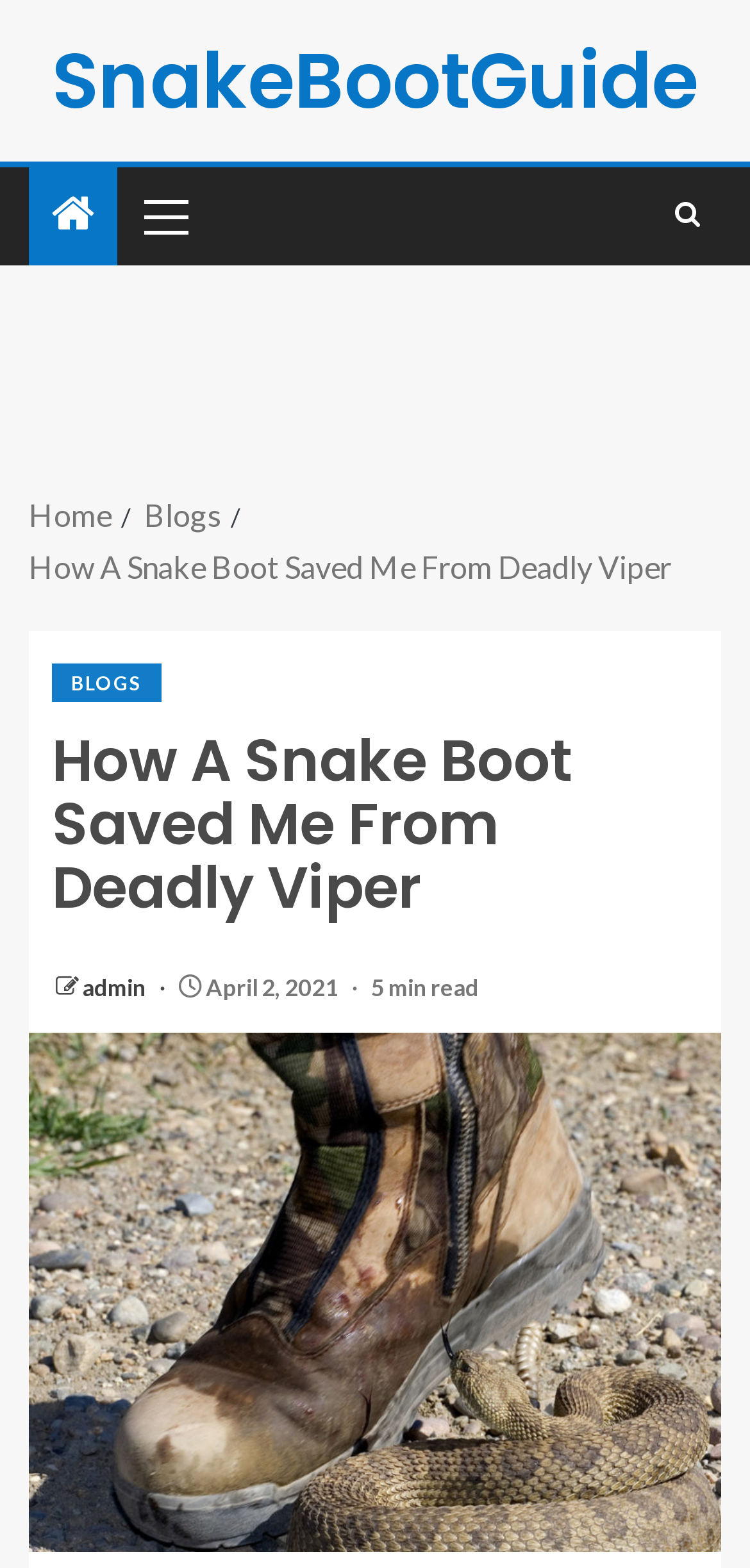Give a one-word or short phrase answer to this question: 
What is the date of the blog post?

April 2, 2021